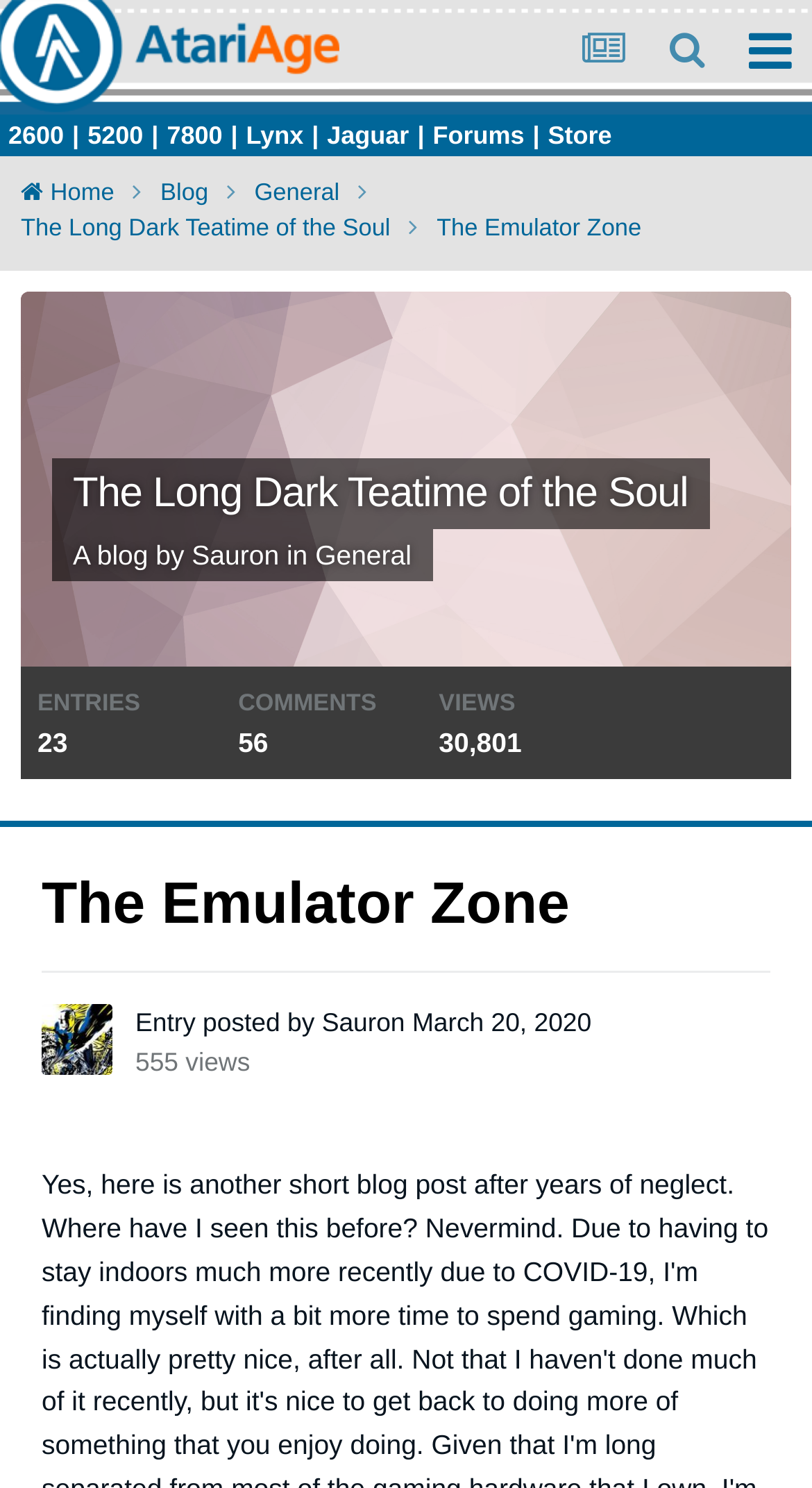Please identify the bounding box coordinates of the element I should click to complete this instruction: 'visit Sauron's homepage'. The coordinates should be given as four float numbers between 0 and 1, like this: [left, top, right, bottom].

[0.236, 0.362, 0.344, 0.383]